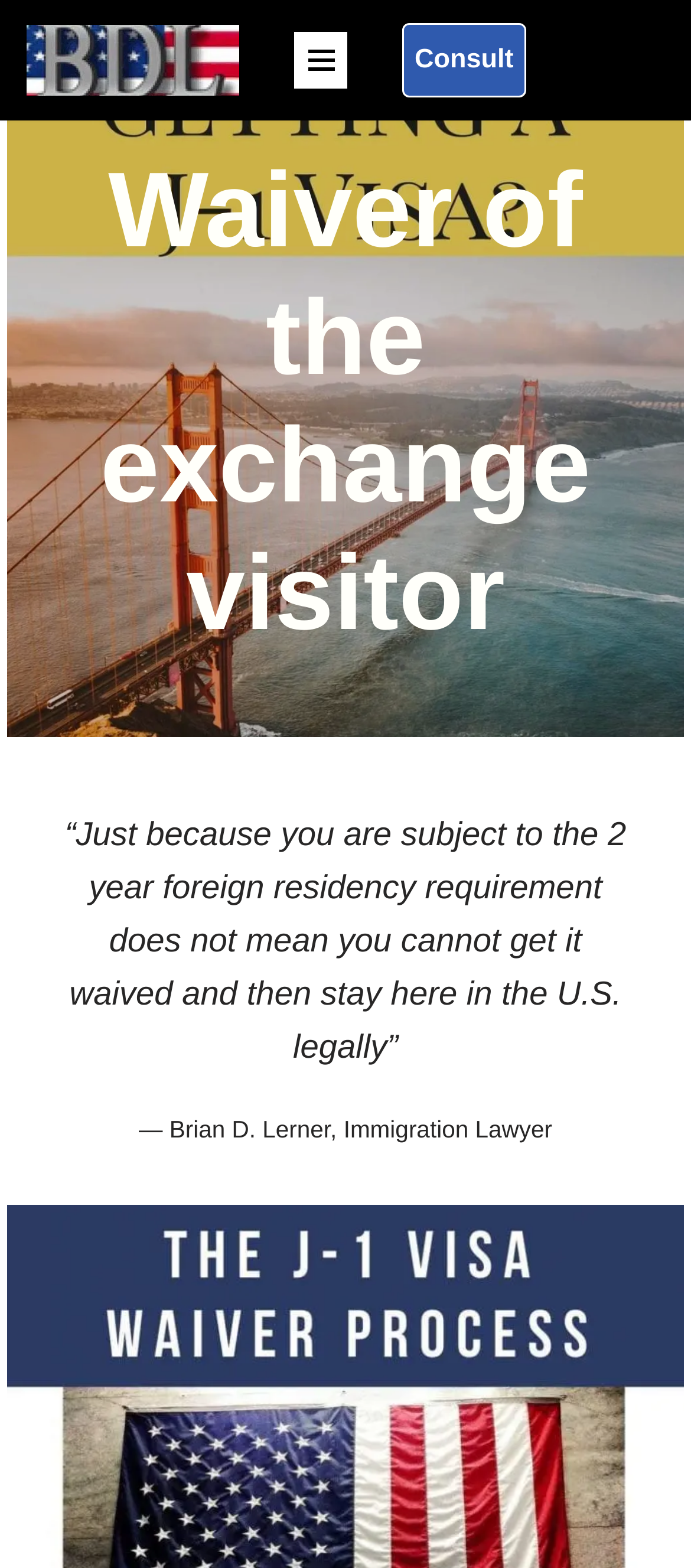Find the bounding box coordinates for the HTML element specified by: "Skip to content".

[0.0, 0.036, 0.077, 0.059]